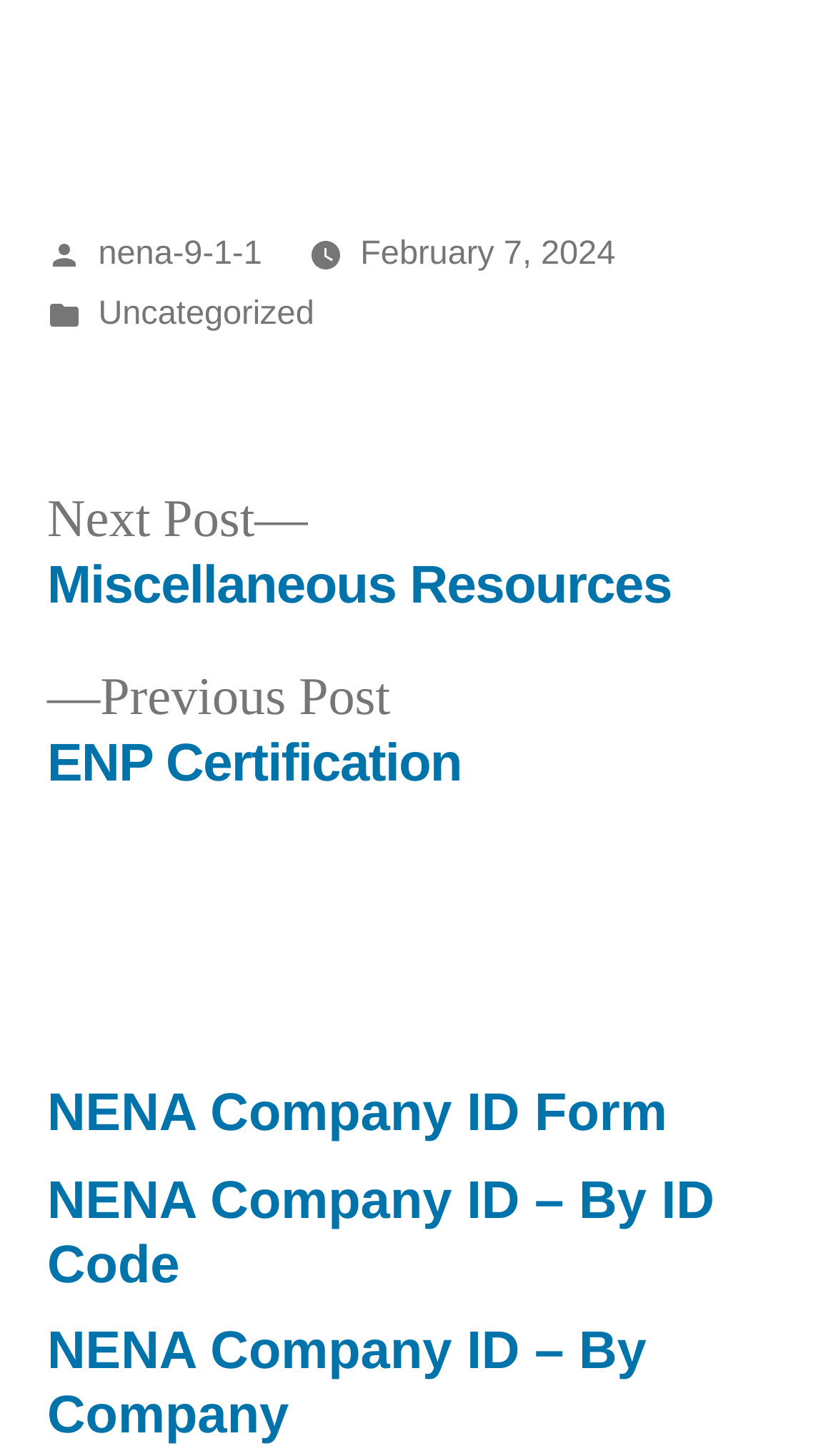Identify the bounding box for the UI element specified in this description: "NENA Company ID Form". The coordinates must be four float numbers between 0 and 1, formatted as [left, top, right, bottom].

[0.056, 0.746, 0.798, 0.785]